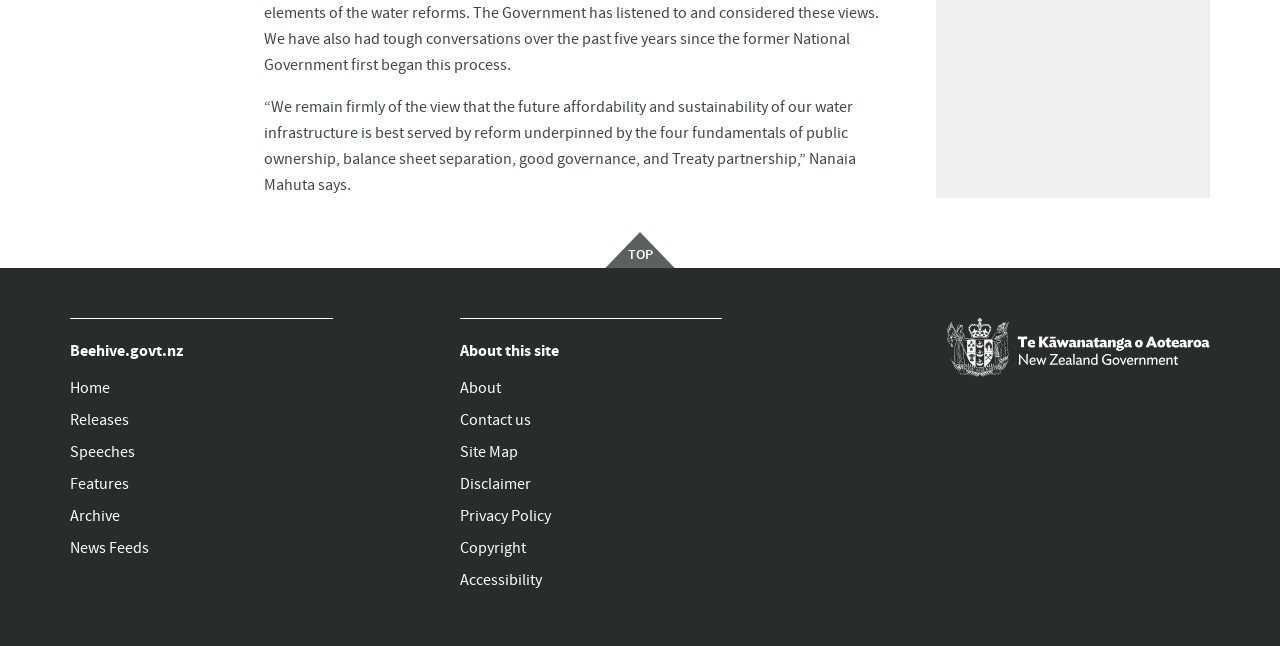Use a single word or phrase to answer this question: 
What is the name of the website?

Beehive.govt.nz